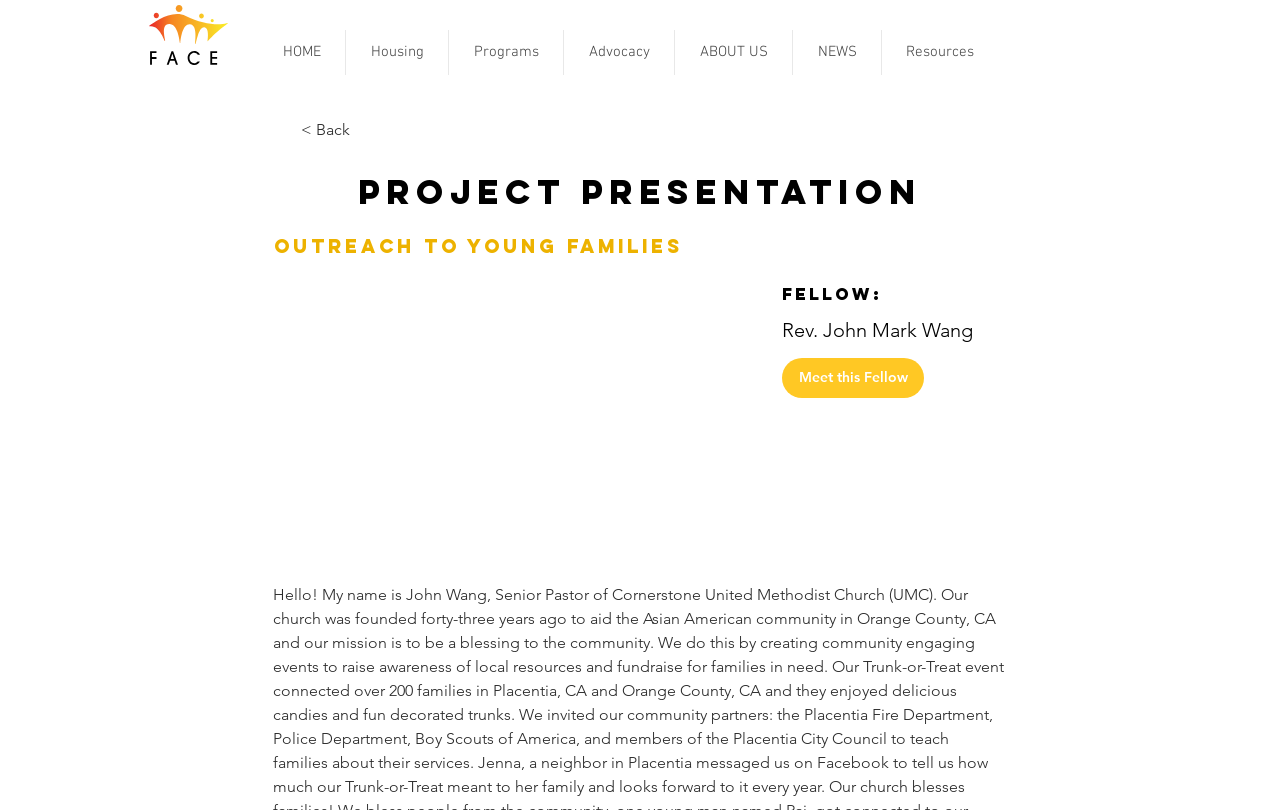What is the purpose of the '< Back' link?
We need a detailed and exhaustive answer to the question. Please elaborate.

I found the answer by looking at the link '< Back', which suggests that it is used to go back to a previous page or section.